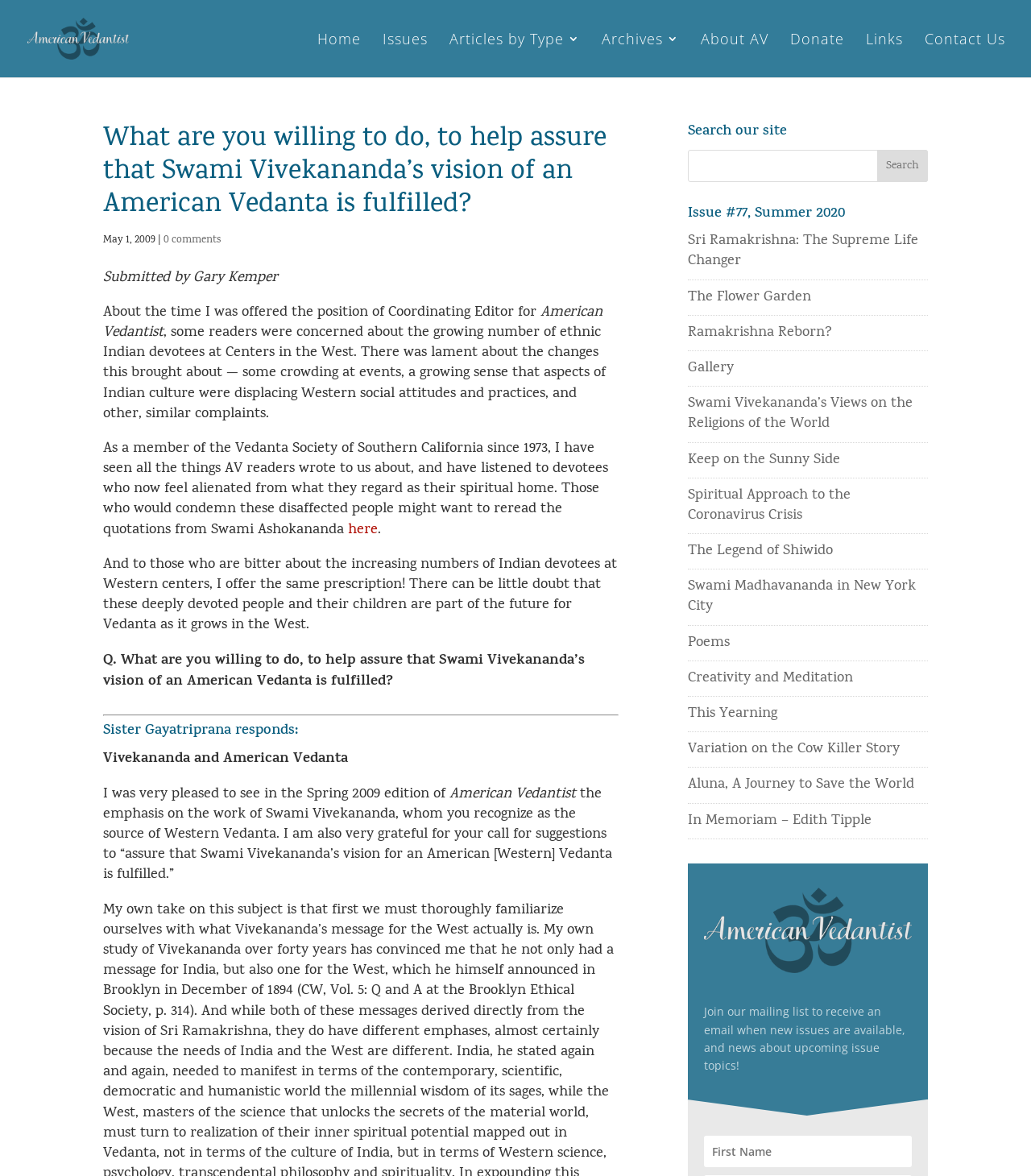Please answer the following question using a single word or phrase: 
What is the name of the publication?

American Vedantist